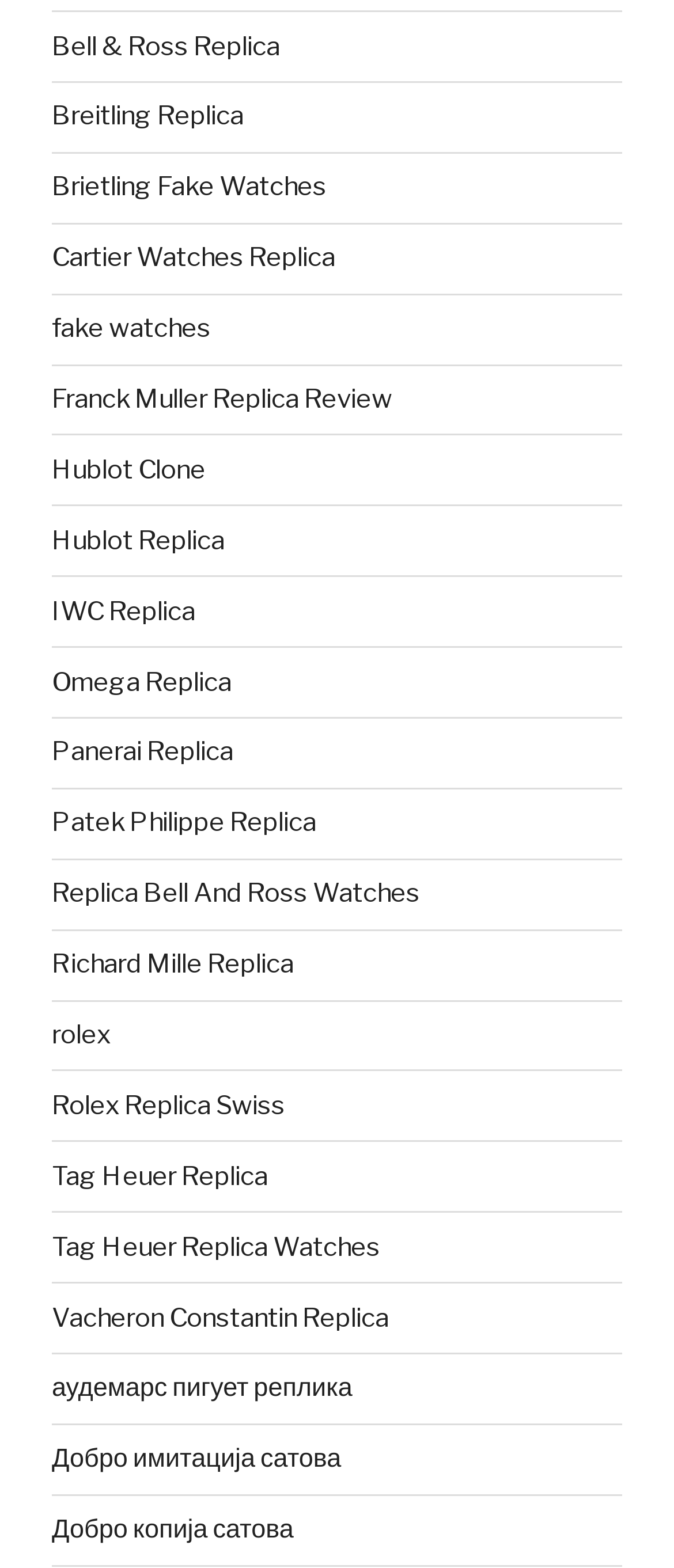Using the provided element description: "fake watches", determine the bounding box coordinates of the corresponding UI element in the screenshot.

[0.077, 0.2, 0.313, 0.219]